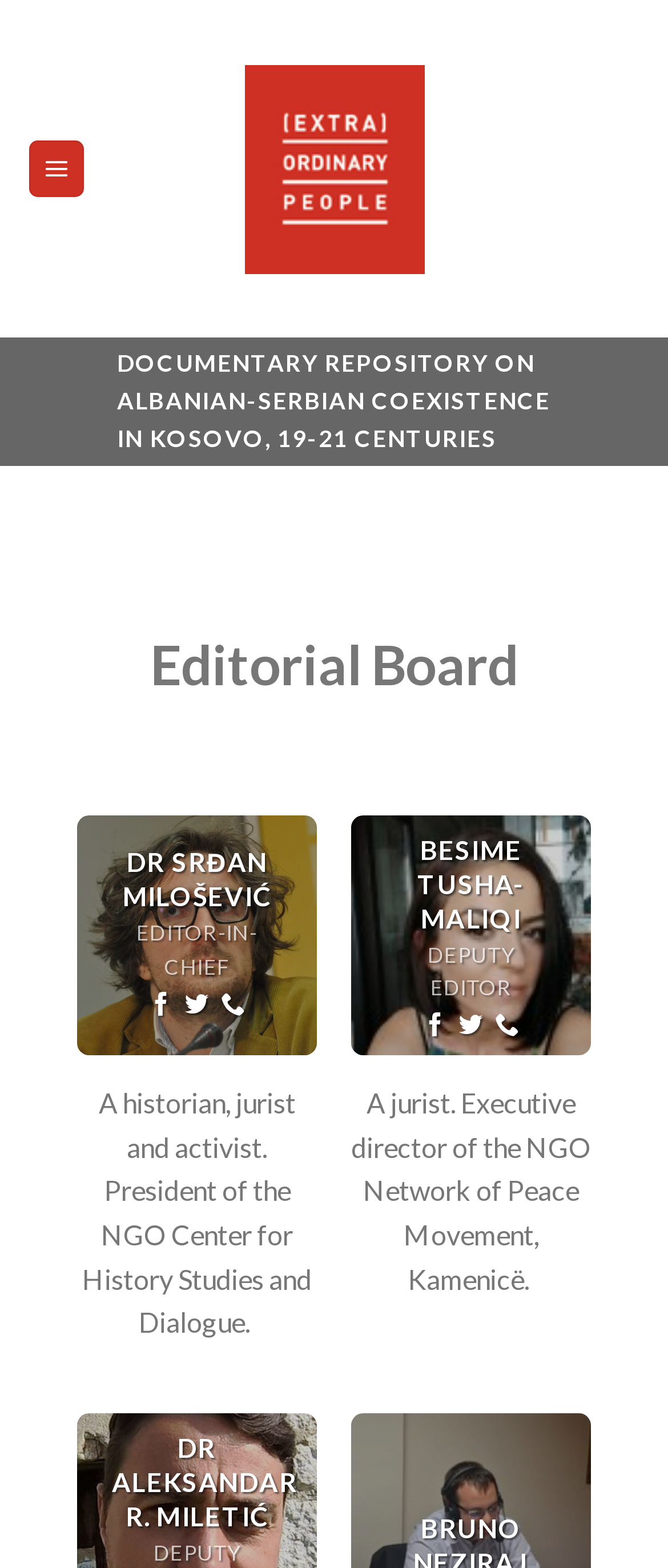Please specify the bounding box coordinates of the area that should be clicked to accomplish the following instruction: "Call us". The coordinates should consist of four float numbers between 0 and 1, i.e., [left, top, right, bottom].

[0.331, 0.631, 0.366, 0.651]